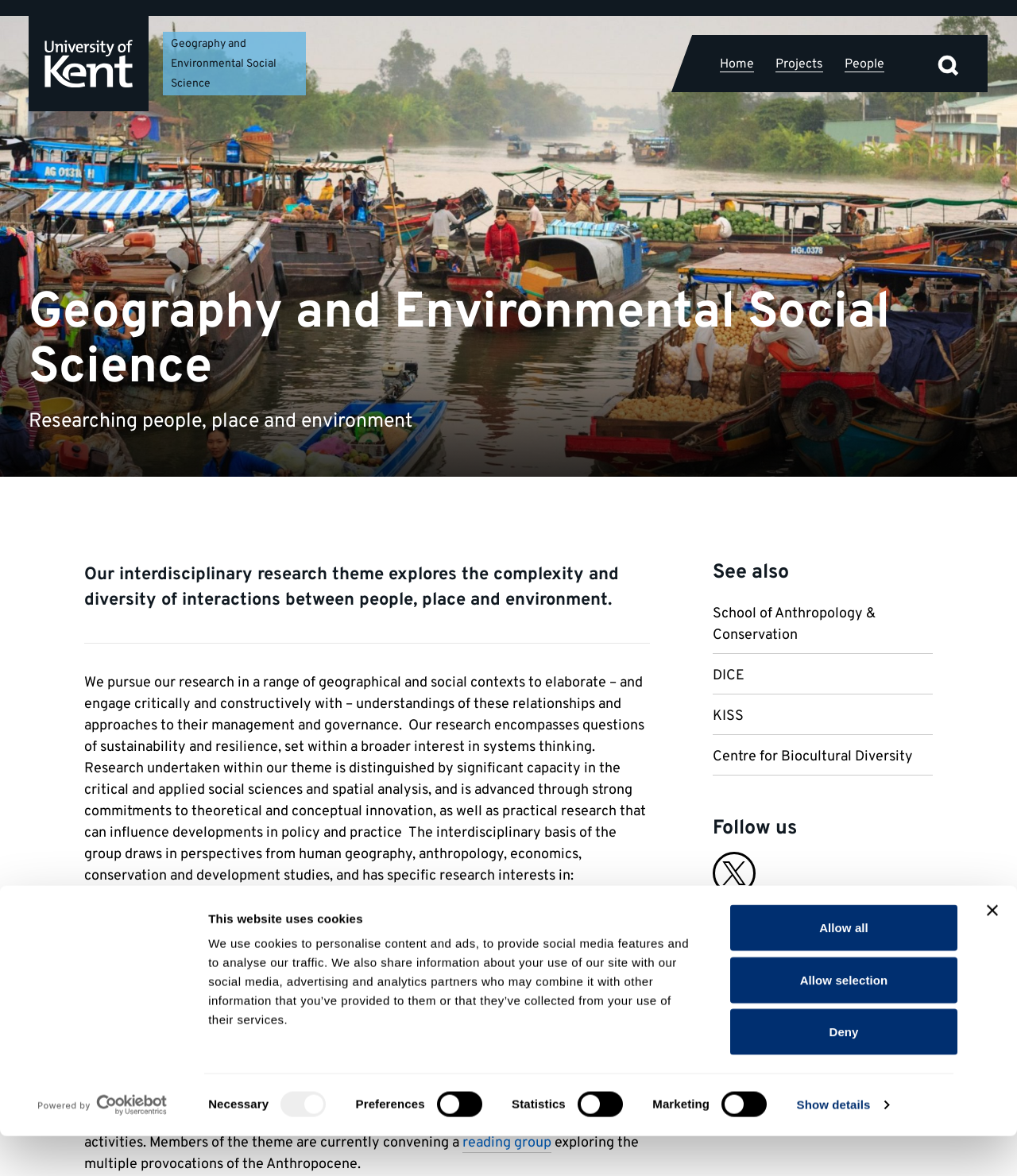What is the name of the university associated with this research theme?
Please answer the question with as much detail as possible using the screenshot.

The name of the university associated with this research theme can be found in the logo element at the top of the webpage, which displays the University of Kent logo. Additionally, the text 'University of Kent' is mentioned in the link element that points to the university's homepage.